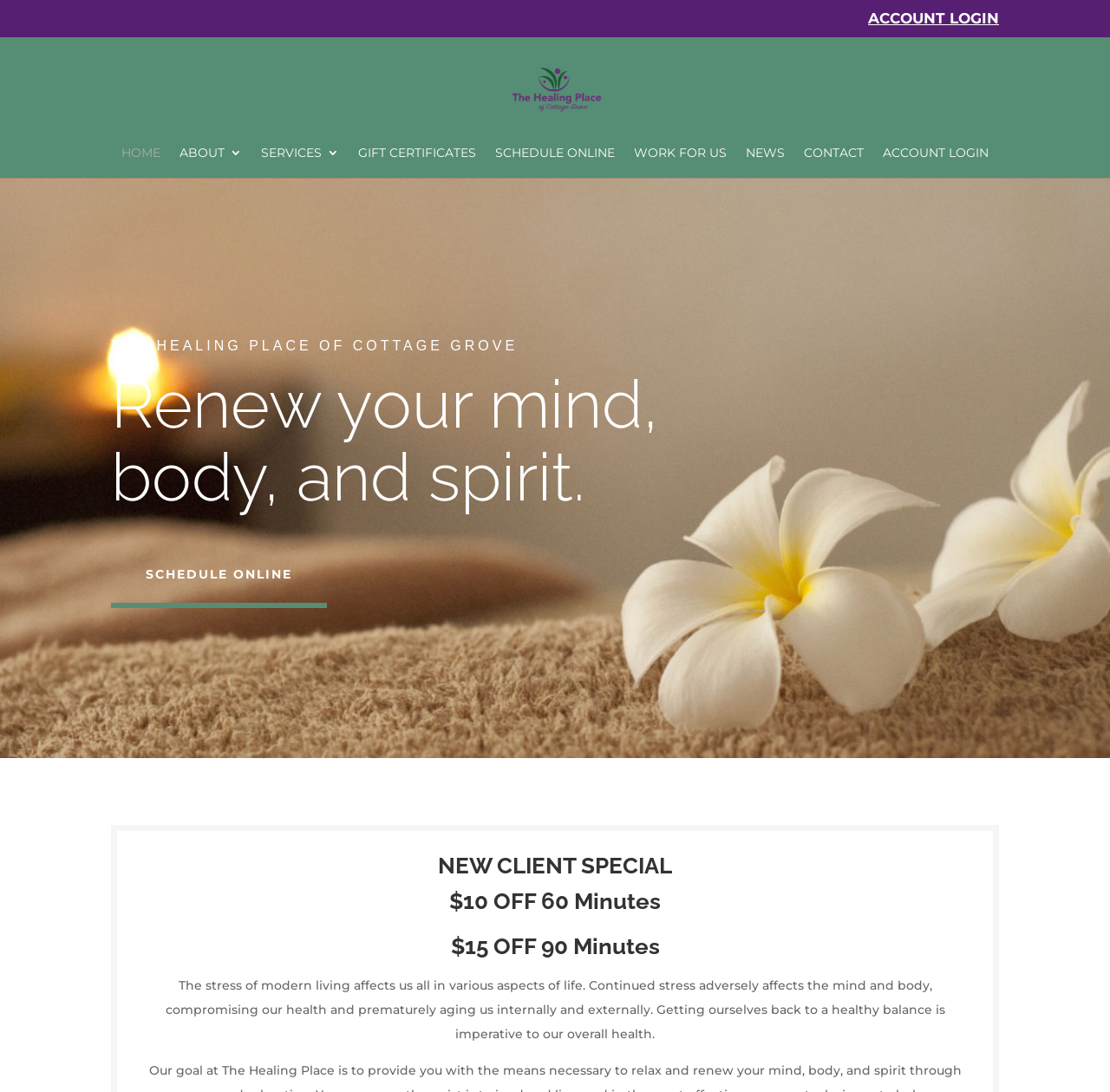How can I schedule an appointment?
Please answer the question as detailed as possible.

I found the answer by looking at the link 'SCHEDULE ONLINE' and 'SCHEDULE ONLINE $' which suggests that users can schedule an appointment online.